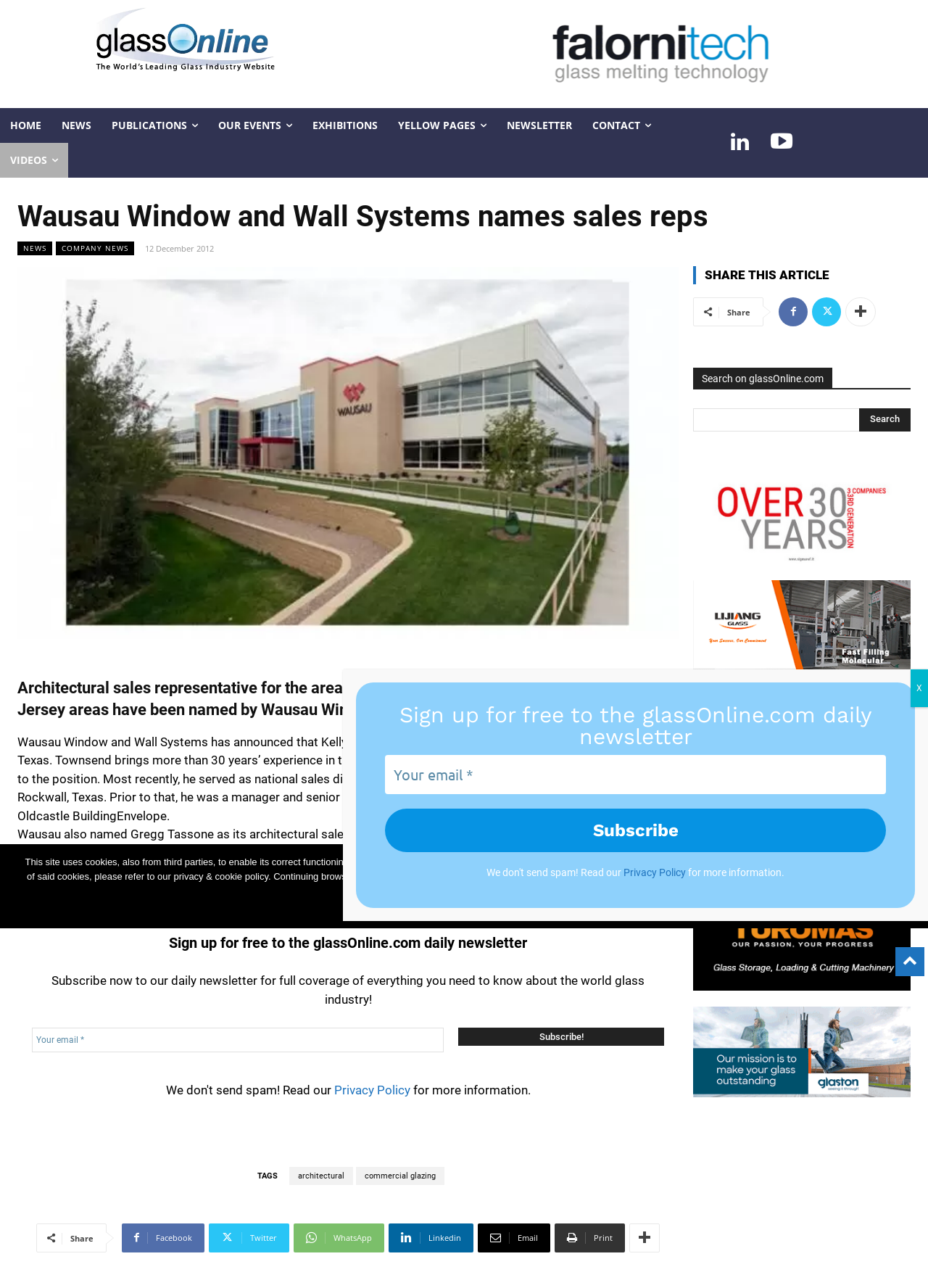Identify and generate the primary title of the webpage.

Wausau Window and Wall Systems names sales reps